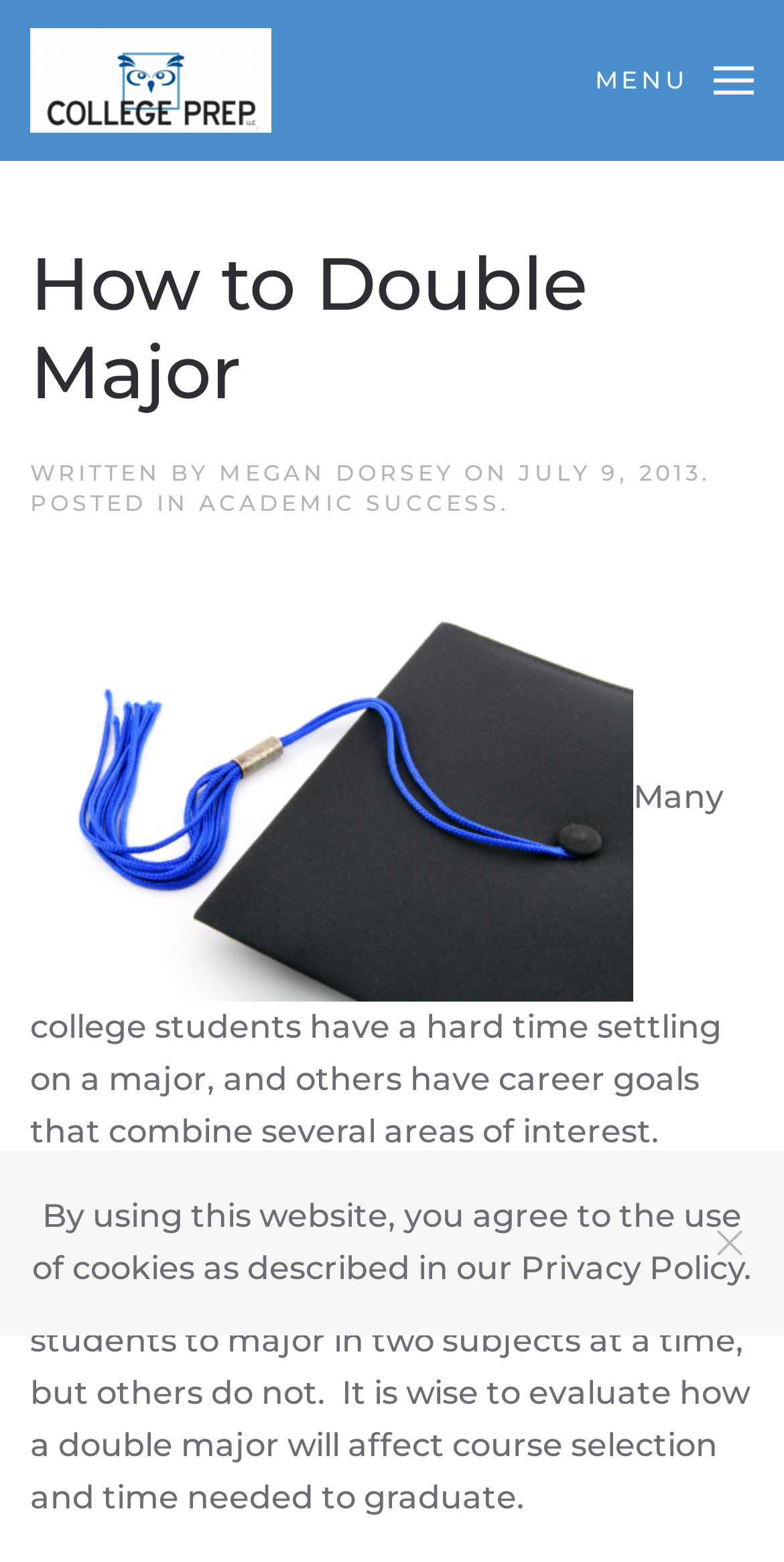What category is this article posted in?
Based on the image, give a concise answer in the form of a single word or short phrase.

ACADEMIC SUCCESS